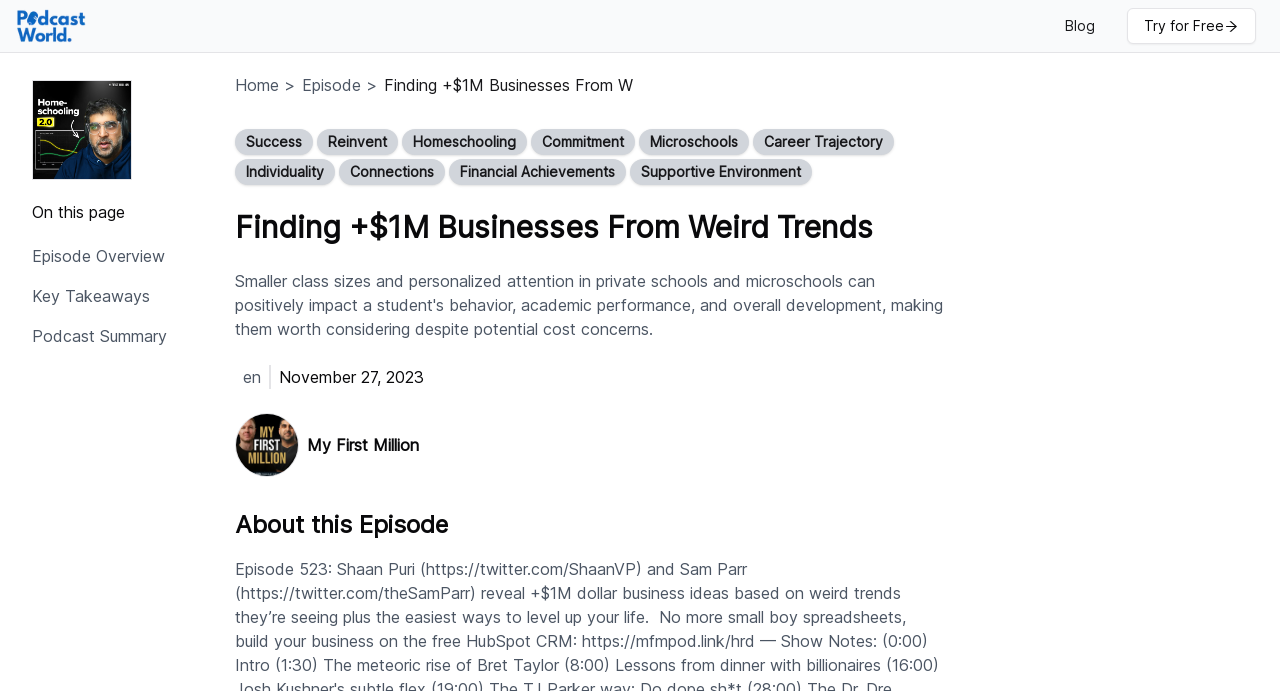Given the webpage screenshot, identify the bounding box of the UI element that matches this description: "Individuality".

[0.183, 0.23, 0.261, 0.268]